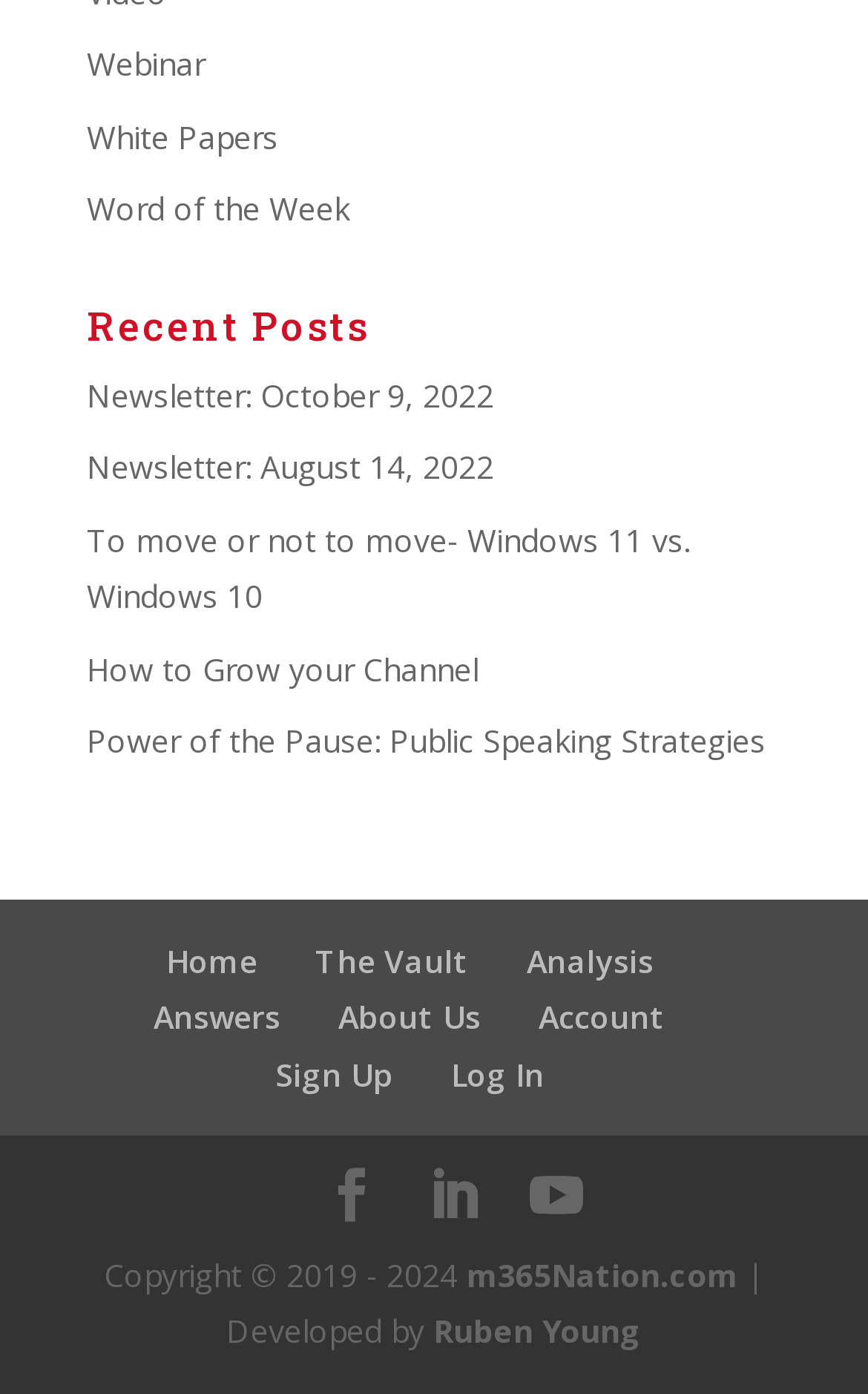Determine the bounding box coordinates for the area you should click to complete the following instruction: "Open Newsletter: October 9, 2022".

[0.1, 0.268, 0.569, 0.298]